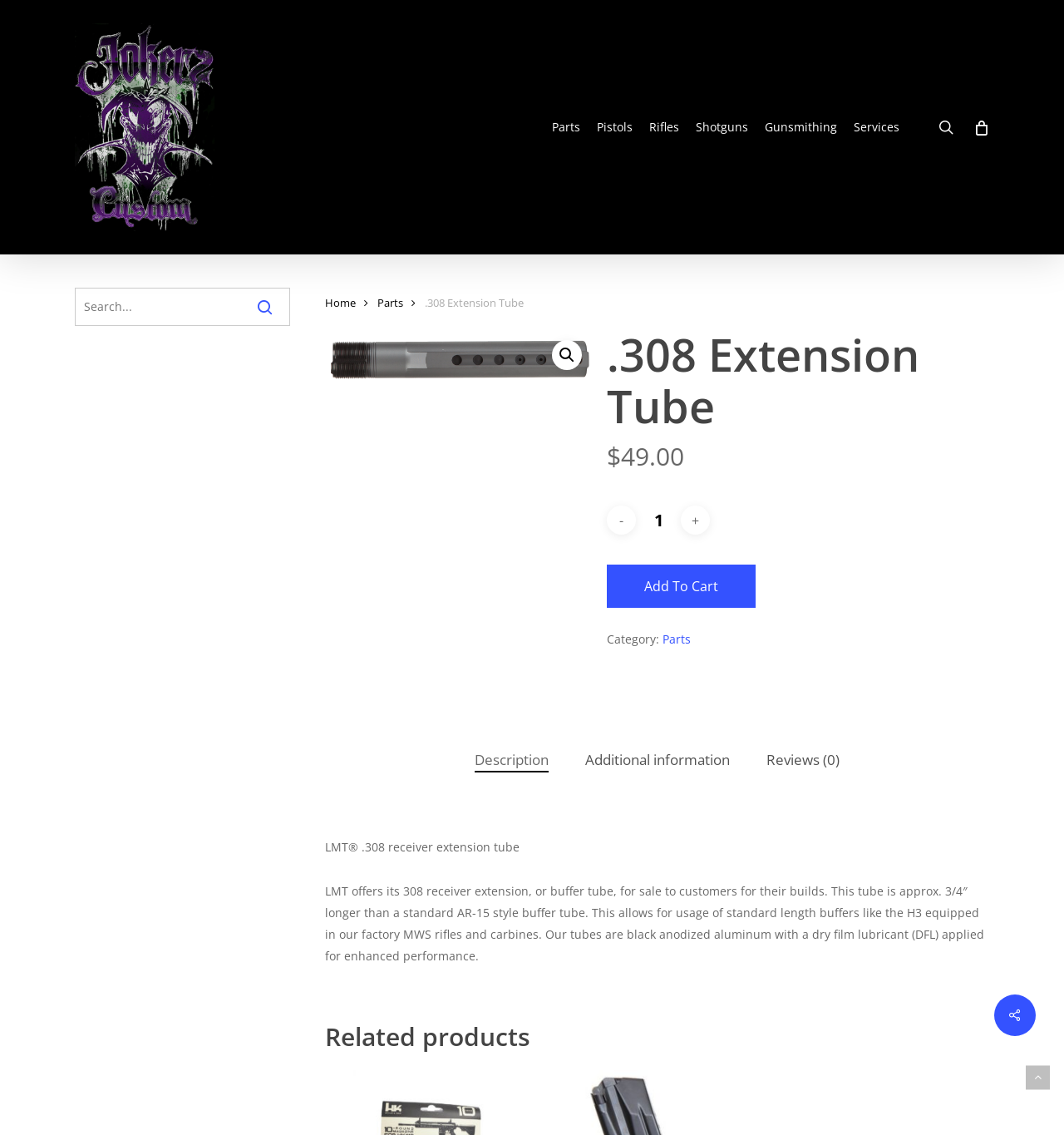What is the category of the .308 Extension Tube?
Look at the webpage screenshot and answer the question with a detailed explanation.

The category of the .308 Extension Tube can be determined by looking at the section where the product details are displayed. Specifically, it is located below the product name and above the 'Add To Cart' button. The category is displayed as 'Category:' followed by the link 'Parts'.